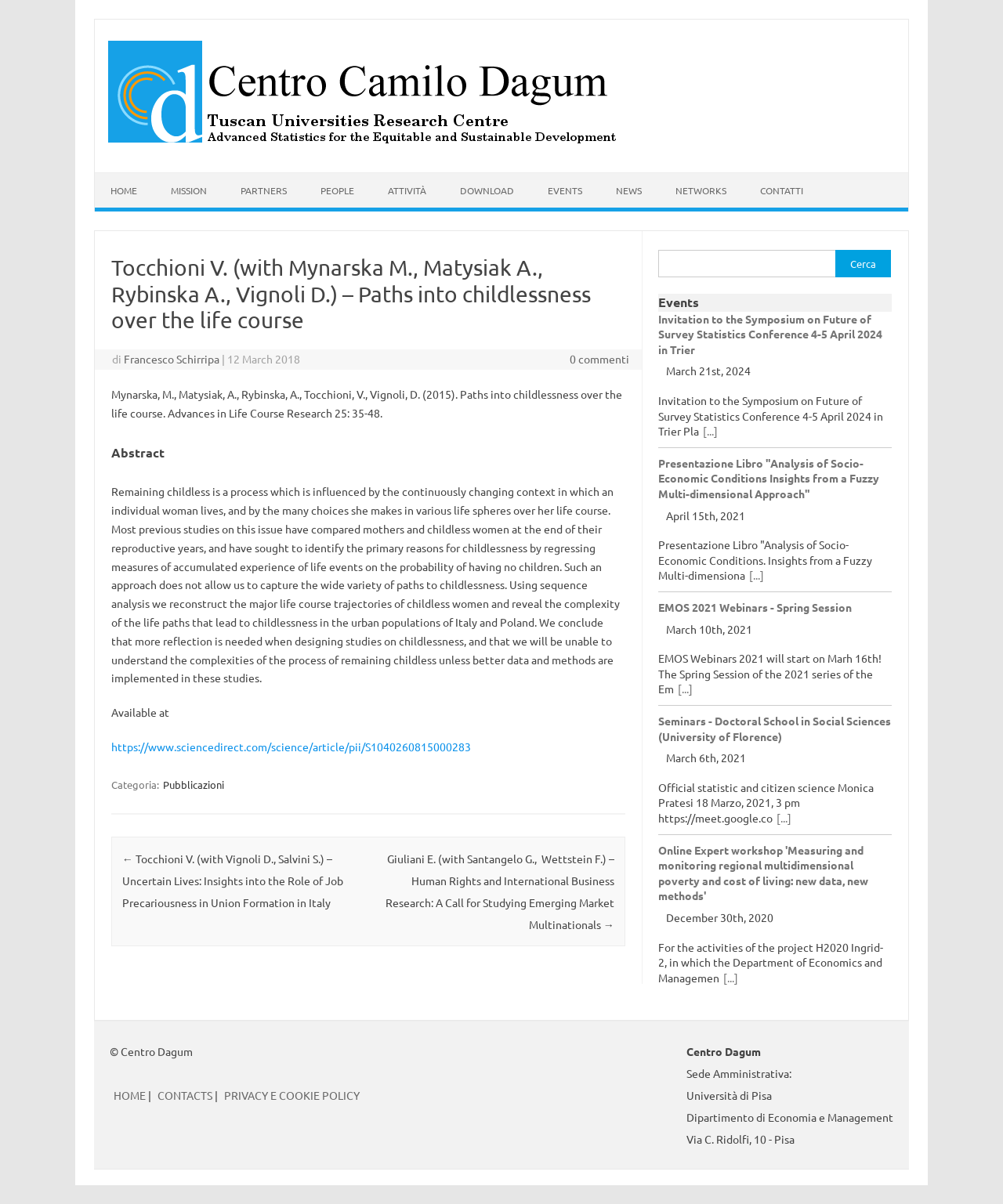Please study the image and answer the question comprehensively:
What is the title of the event on April 4-5, 2024?

The answer can be found in the 'Events' section of the webpage, where it says 'Invitation to the Symposium on Future of Survey Statistics Conference 4-5 April 2024 in Trier'.